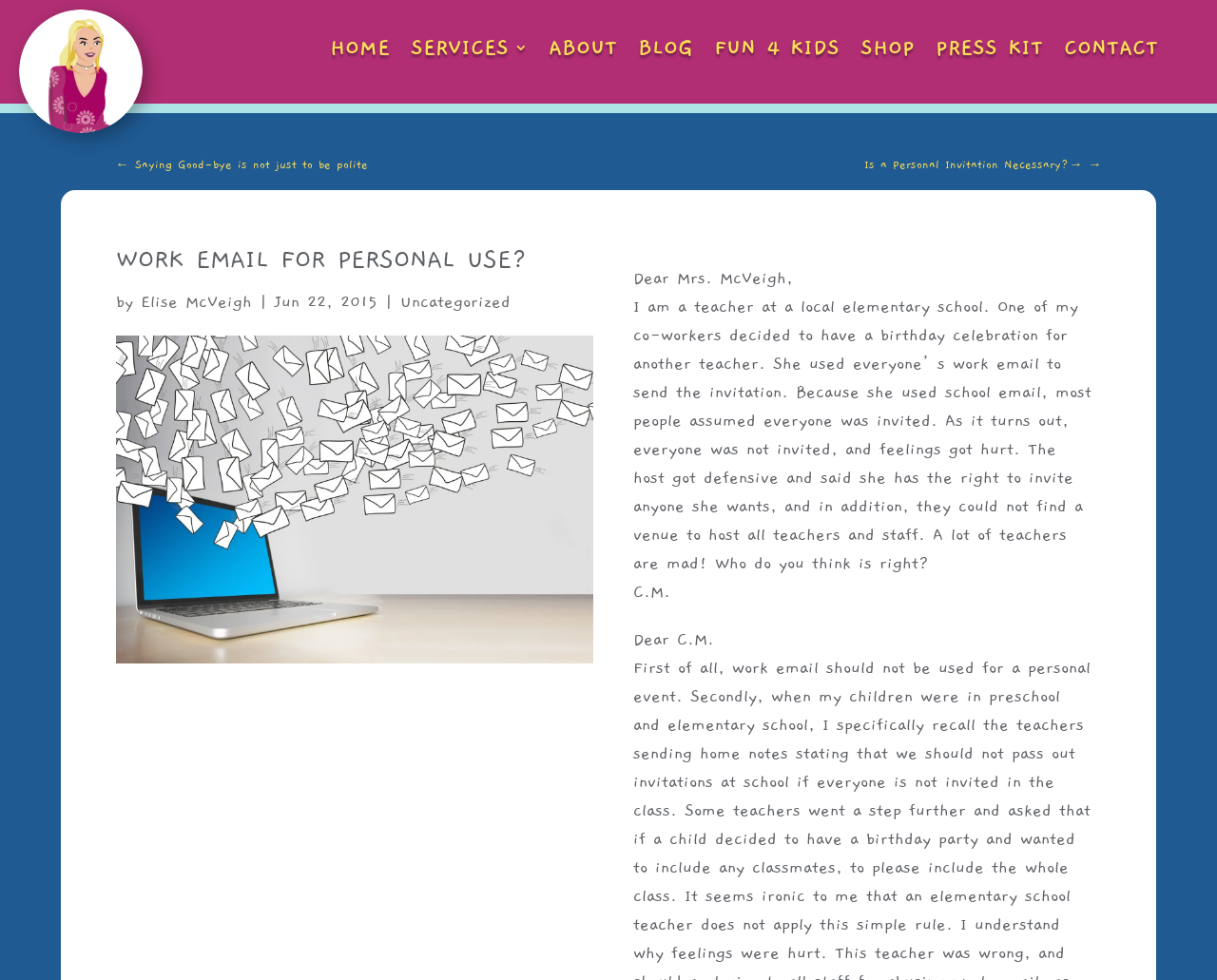Identify the bounding box coordinates of the region that should be clicked to execute the following instruction: "Go to the previous article".

[0.095, 0.154, 0.302, 0.183]